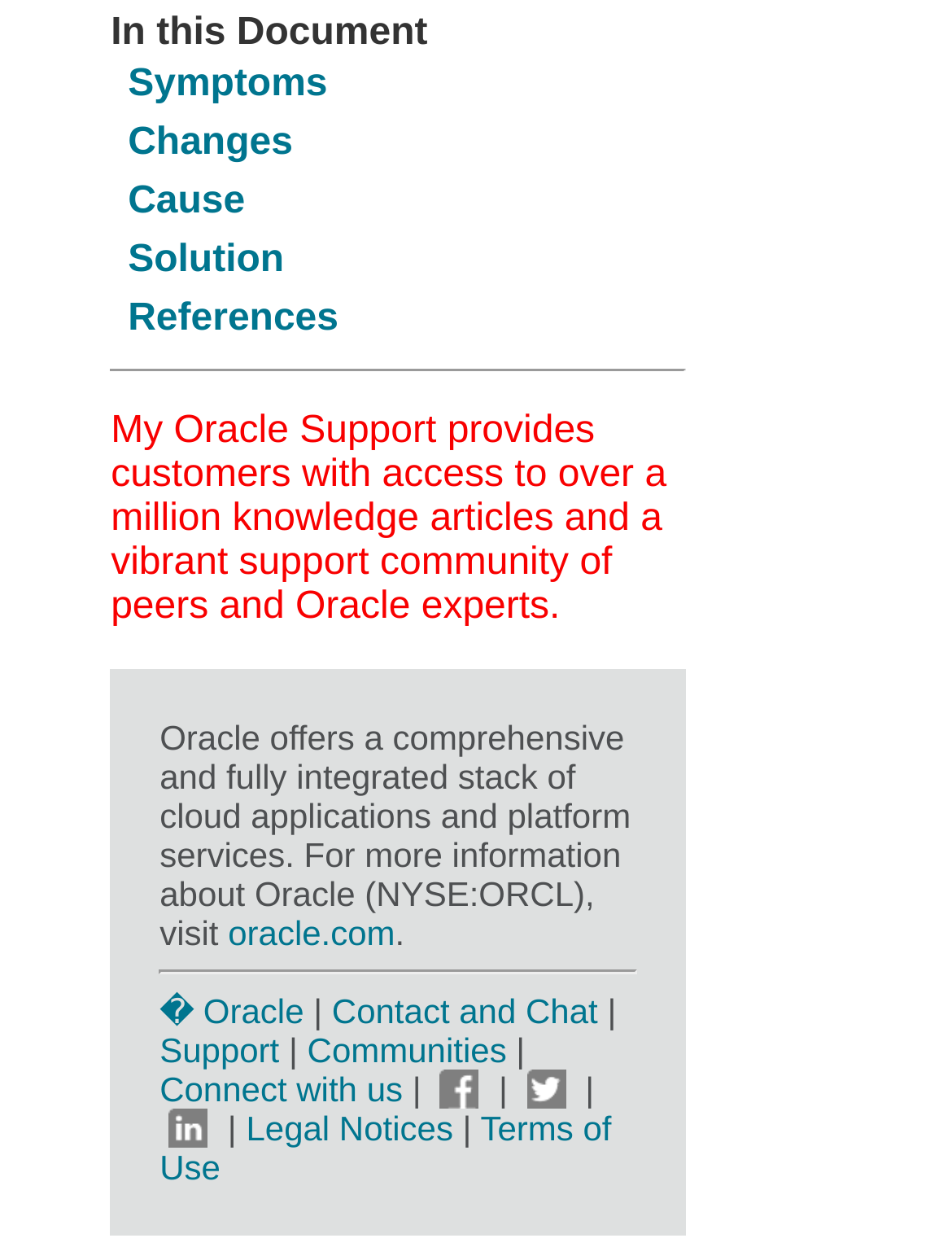What social media platforms are linked from the footer section?
Please look at the screenshot and answer using one word or phrase.

Facebook, Twitter, LinkedIn